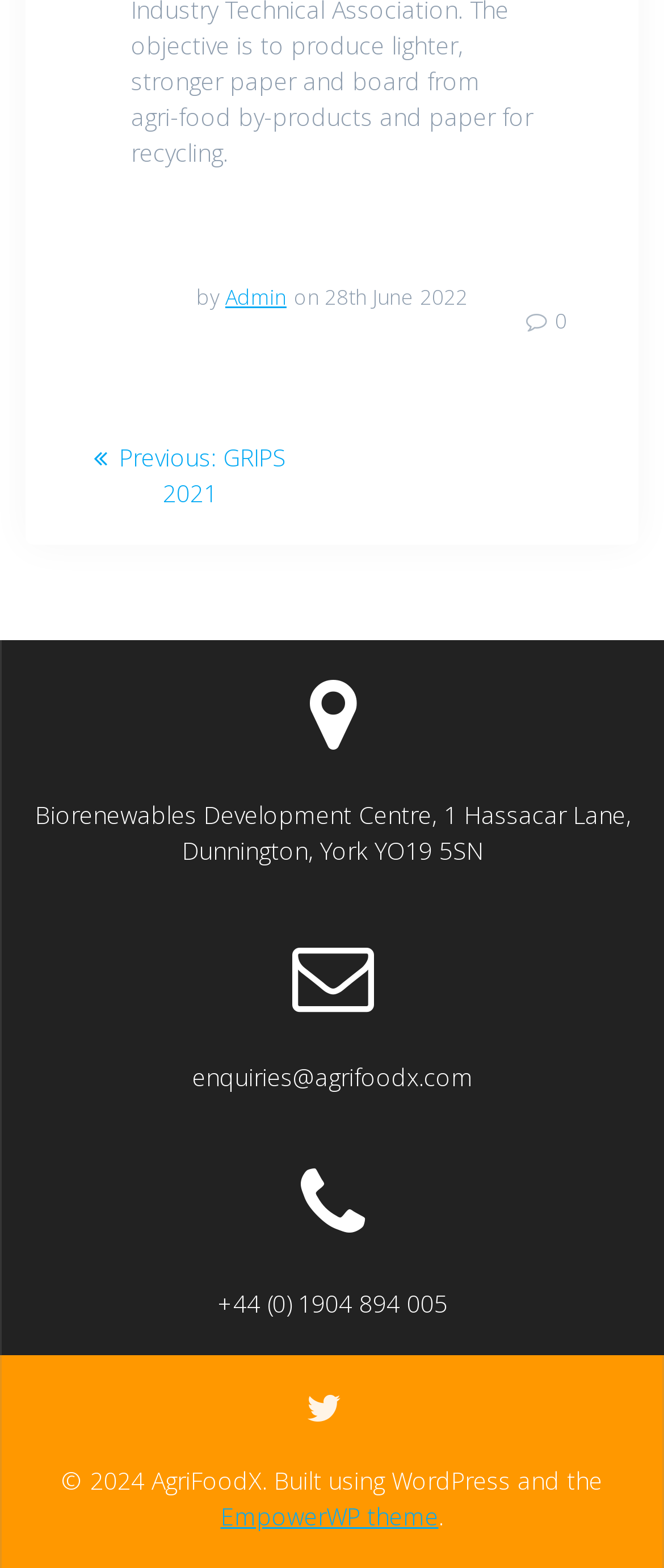From the element description: "Admin", extract the bounding box coordinates of the UI element. The coordinates should be expressed as four float numbers between 0 and 1, in the order [left, top, right, bottom].

[0.339, 0.18, 0.432, 0.199]